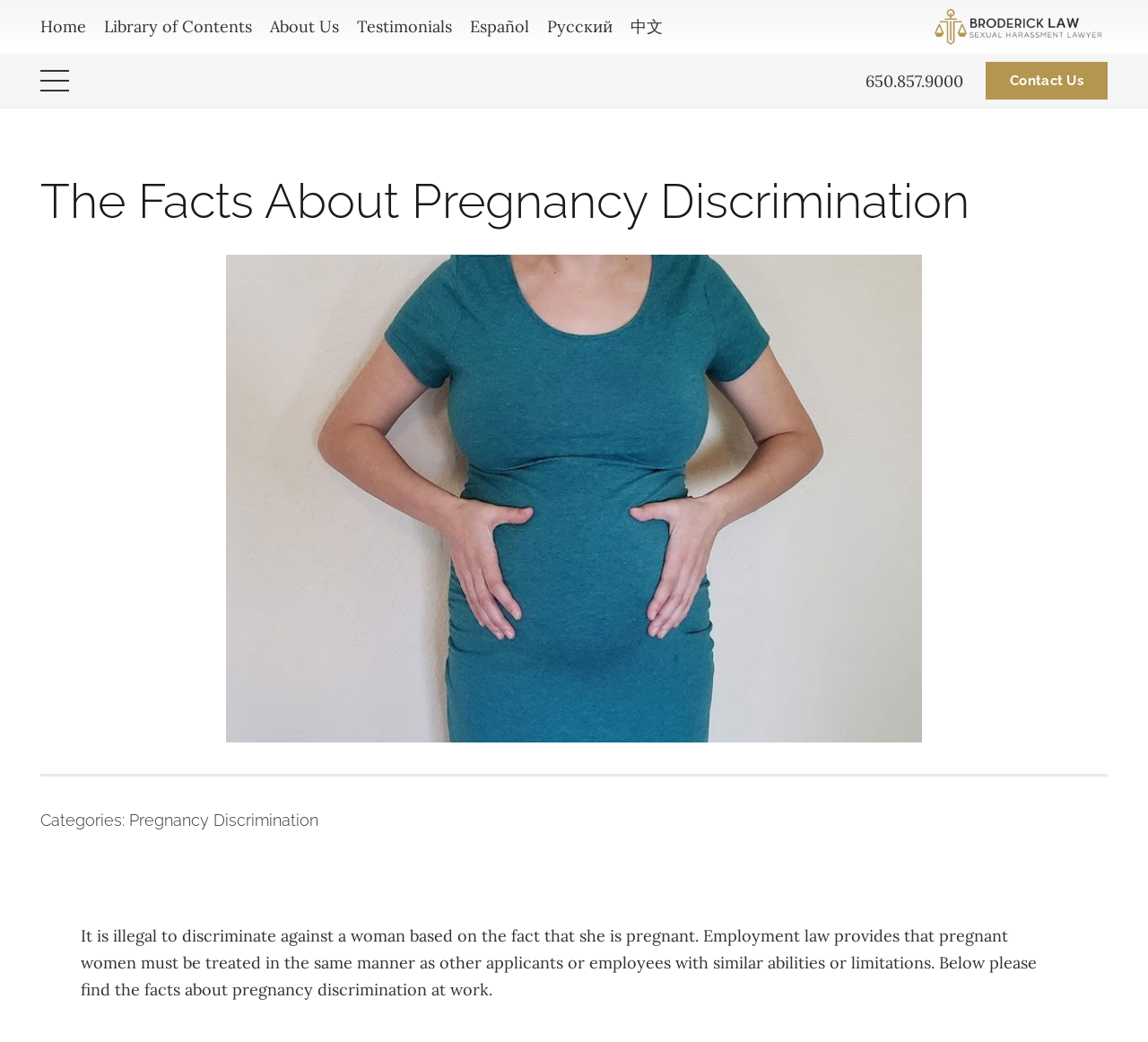Please provide a comprehensive answer to the question below using the information from the image: What category does pregnancy discrimination fall under?

The webpage categorizes pregnancy discrimination under 'Discrimination & Employment Law', which is one of the links provided in the menu, indicating that pregnancy discrimination is a subcategory of employment law.